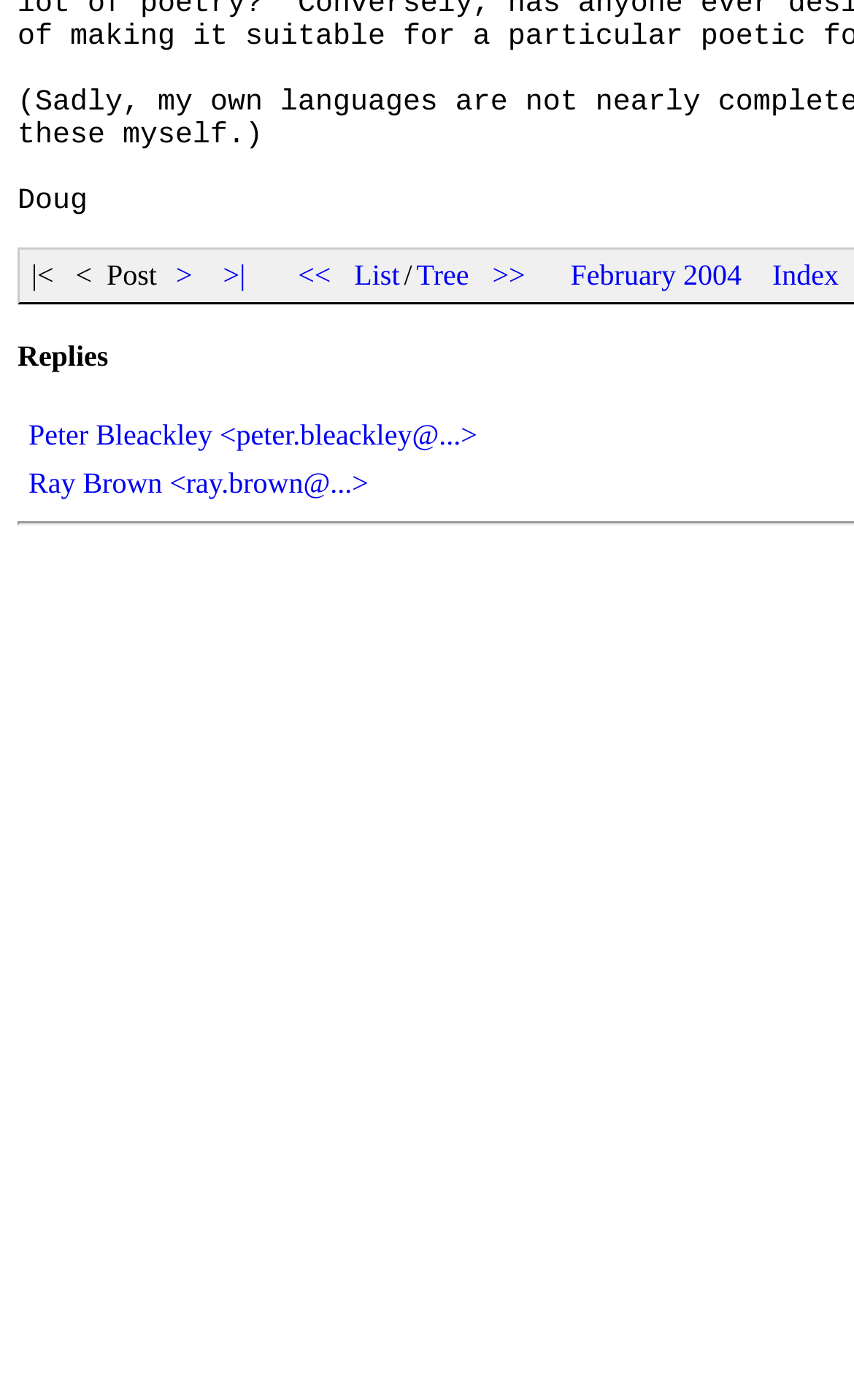Identify the bounding box of the HTML element described as: "Peter Bleackley <peter.bleackley@...>".

[0.028, 0.298, 0.564, 0.322]